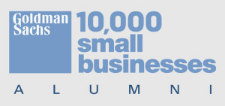Compose a detailed narrative for the image.

The image features the emblem of the Goldman Sachs 10,000 Small Businesses program, highlighting its commitment to supporting small businesses. The logo is presented in a clean, professional design, with the words "Goldman Sachs" prominently displayed alongside "10,000 small businesses," emphasizing the program's aim to foster entrepreneurship and economic growth. The term "ALUMNI" is also incorporated, indicating a network of past participants who have benefitted from the program. This visual reinforces the program's mission to empower small business owners through education and access to resources, fostering a community of successful entrepreneurs.